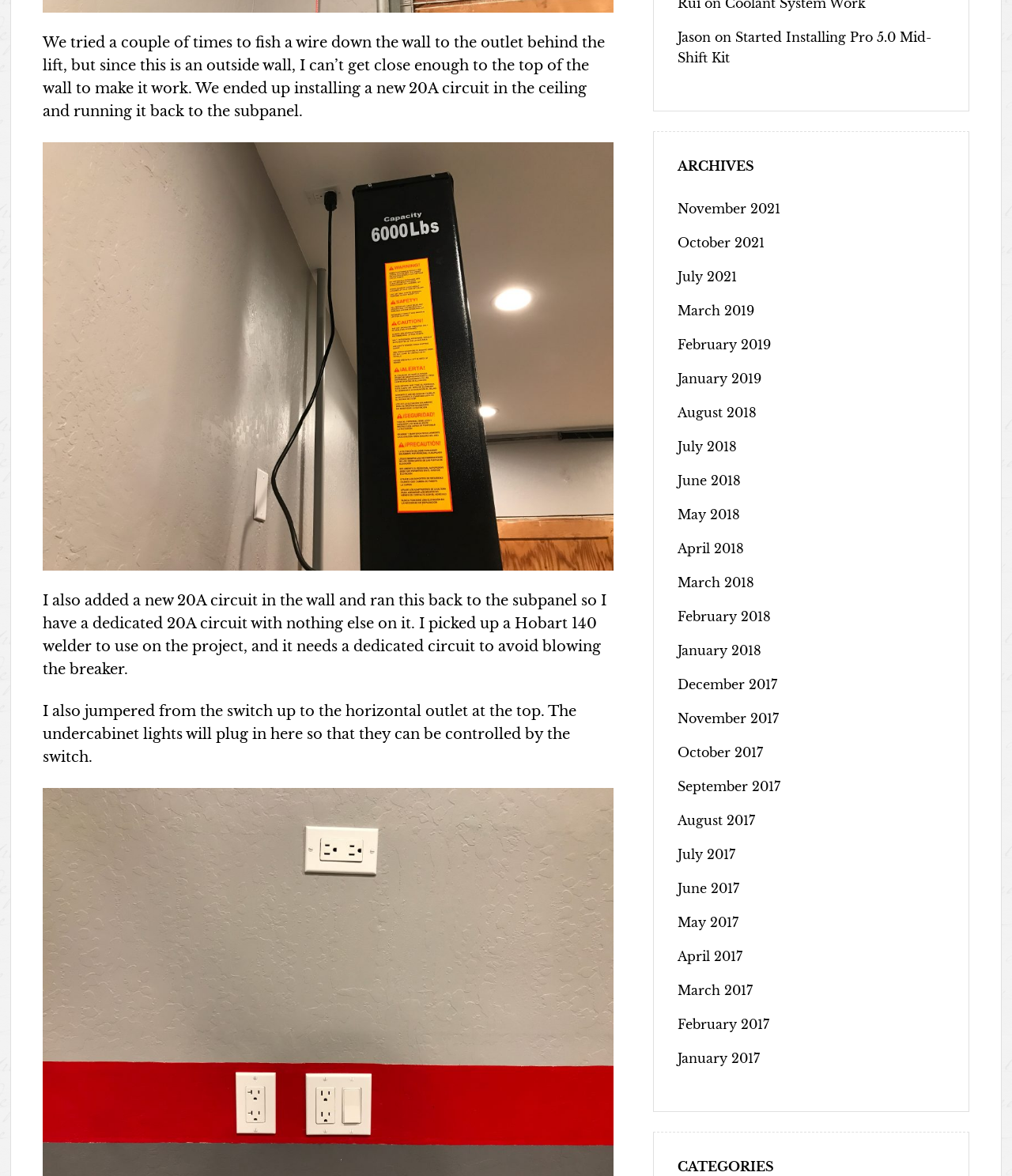What is the project being worked on?
Use the image to give a comprehensive and detailed response to the question.

The project being worked on is mentioned in the link element with the text 'Started Installing Pro 5.0 Mid-Shift Kit', which is likely a project or a task being undertaken by the author.